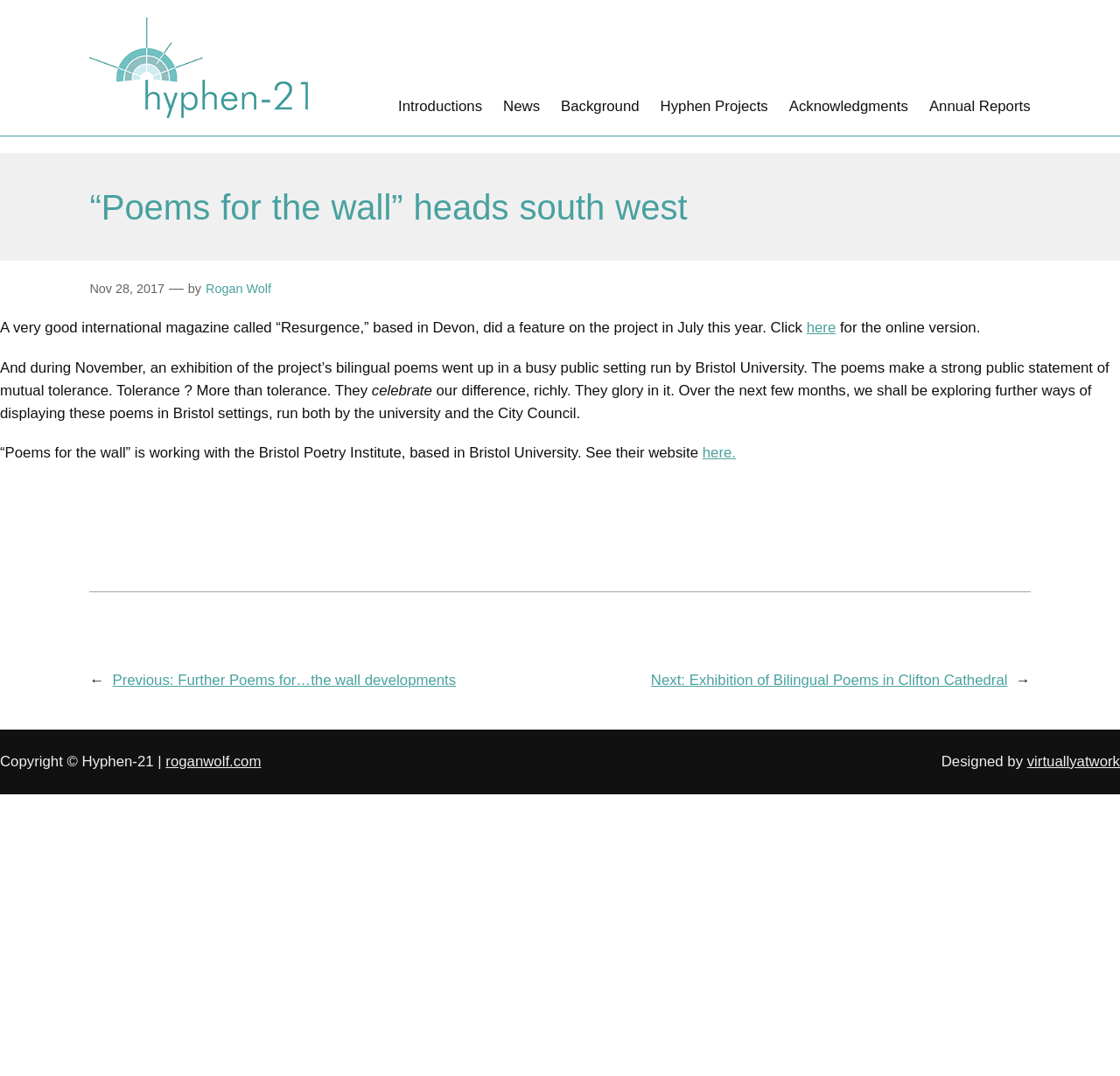Who is the author of the project?
Provide a detailed answer to the question, using the image to inform your response.

The author's name can be found in the link element 'Rogan Wolf' which is located near the top of the webpage, below the project title.